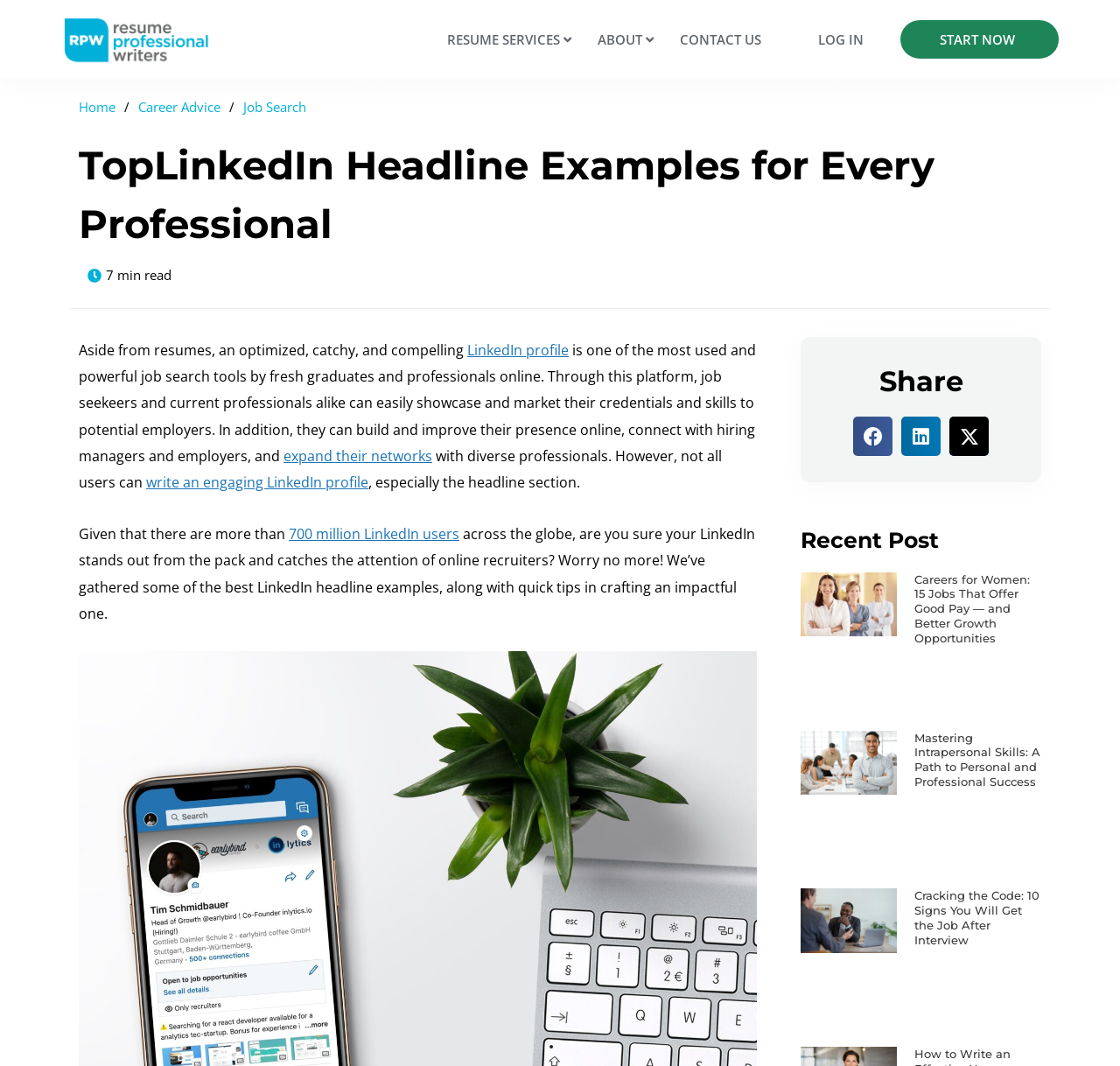Predict the bounding box coordinates of the area that should be clicked to accomplish the following instruction: "Visit the 'Resume Professional Writers' homepage". The bounding box coordinates should consist of four float numbers between 0 and 1, i.e., [left, top, right, bottom].

[0.055, 0.014, 0.188, 0.06]